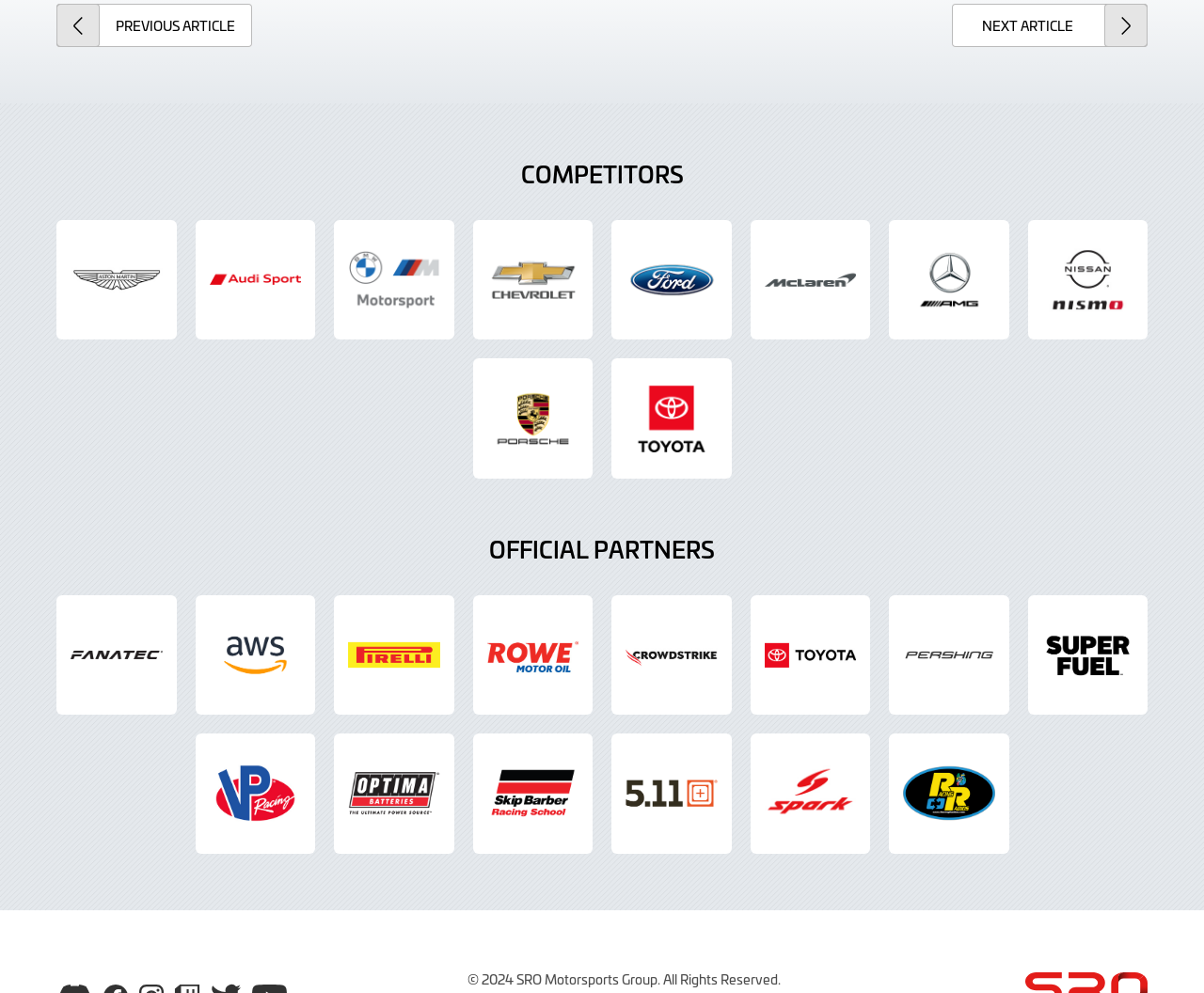Specify the bounding box coordinates for the region that must be clicked to perform the given instruction: "Go to the 'NEXT ARTICLE'".

[0.791, 0.004, 0.953, 0.047]